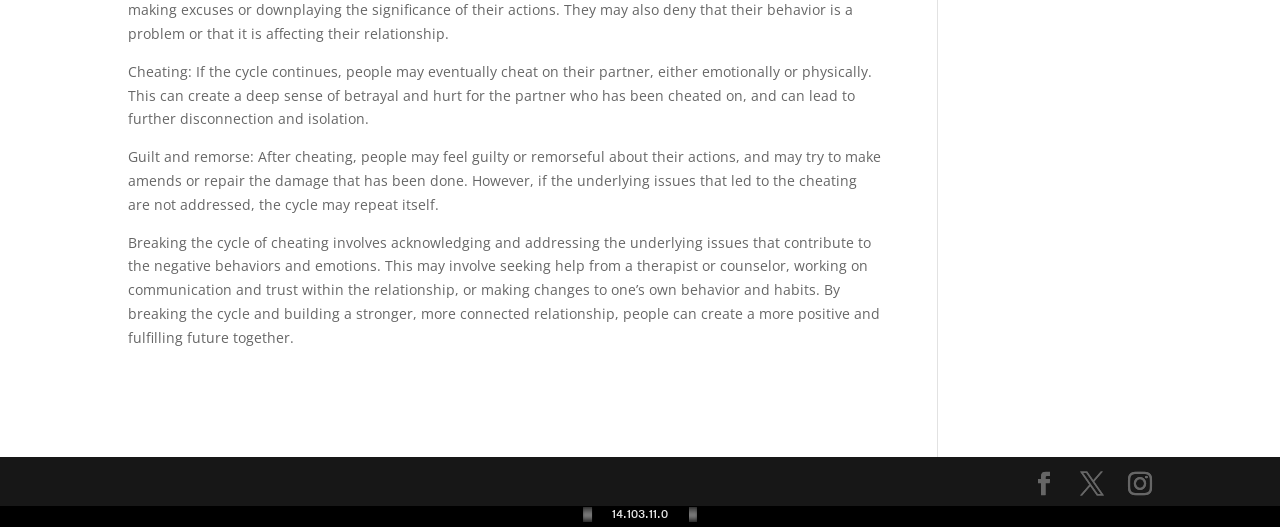Extract the bounding box coordinates for the UI element described as: "aria-label="Read more about Sebastian Bach"".

None